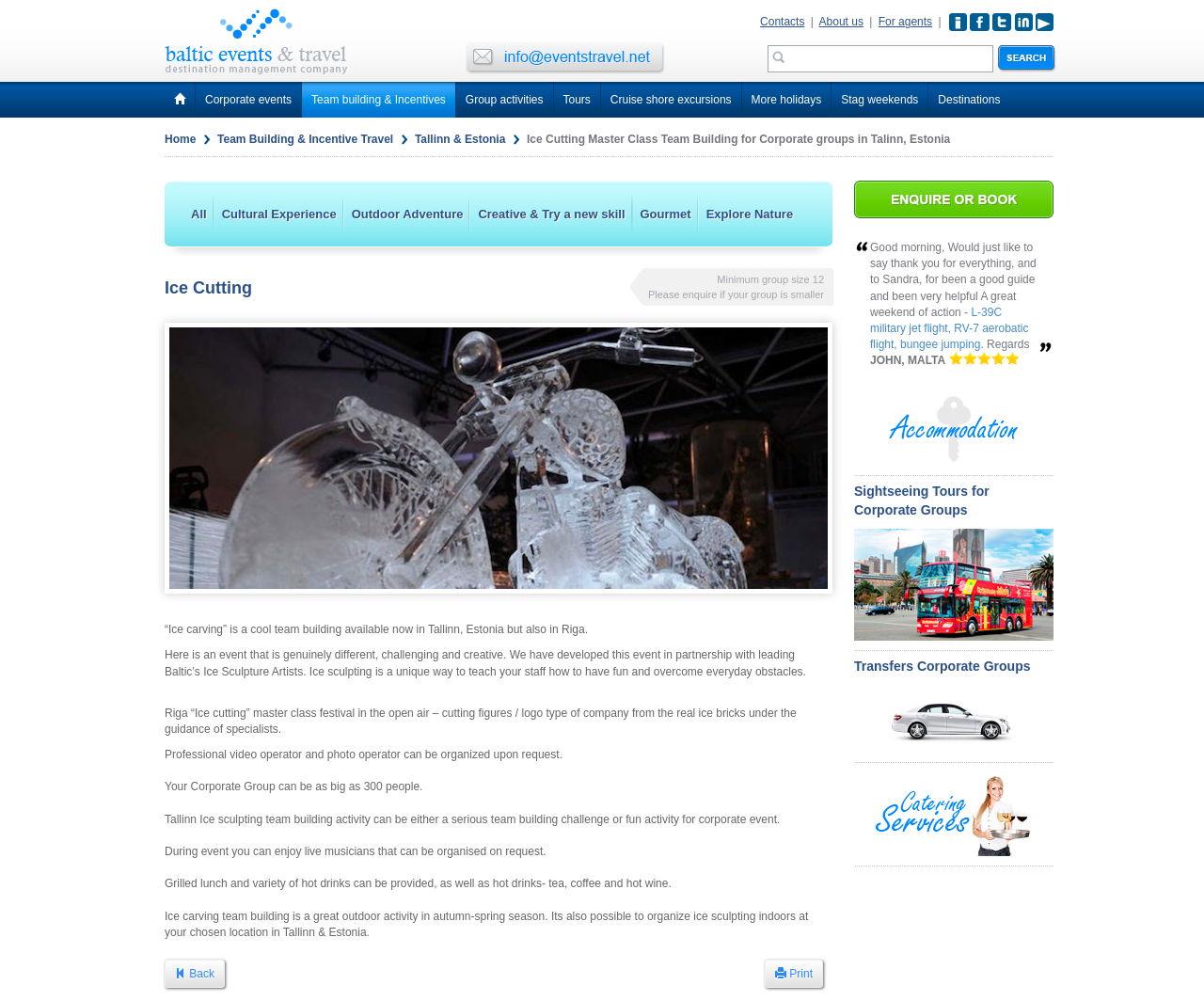Select the bounding box coordinates of the element I need to click to carry out the following instruction: "Click the 'Team Building & Incentive Travel' link".

[0.18, 0.133, 0.327, 0.146]